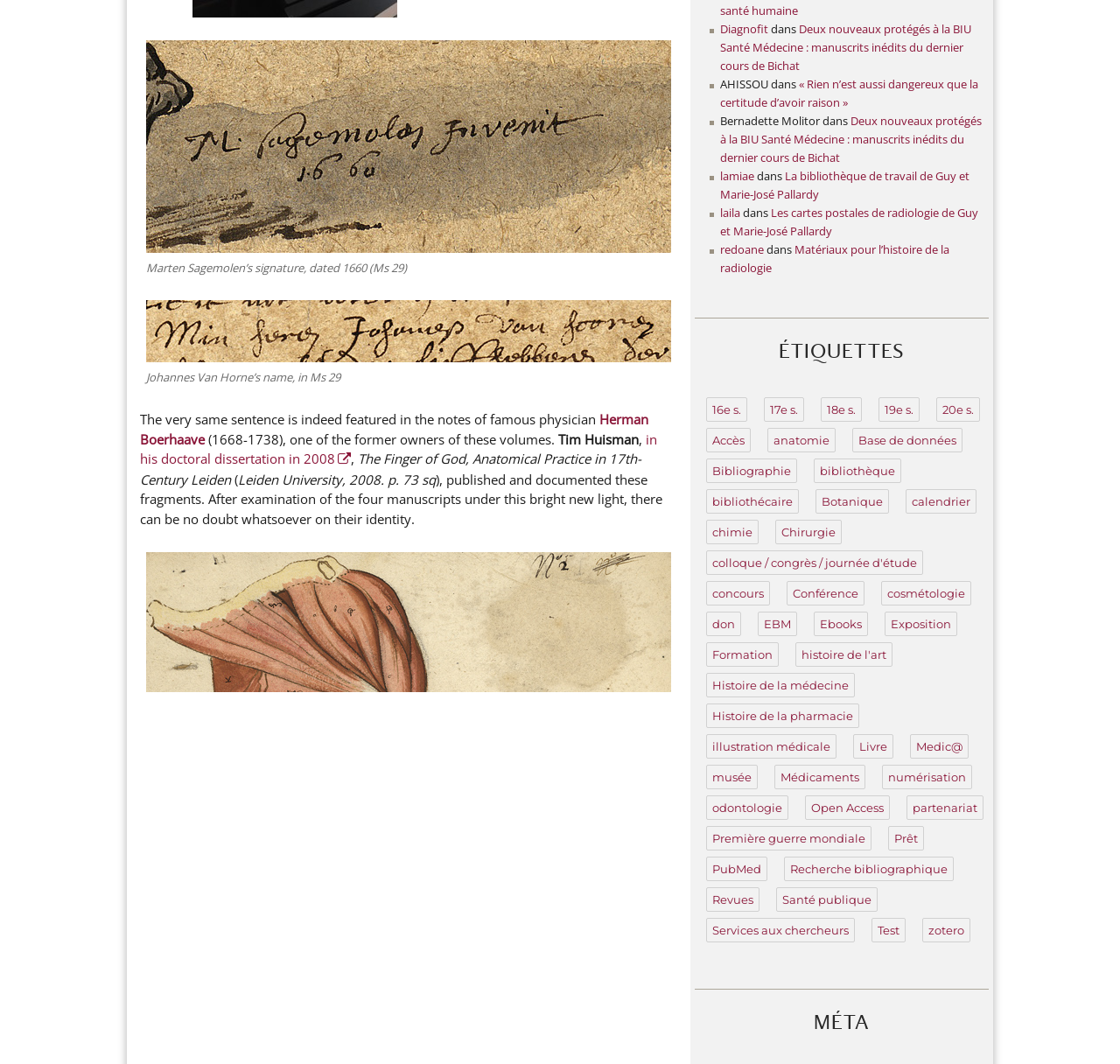Using the details in the image, give a detailed response to the question below:
What is the name of the physician mentioned in the text?

I found the answer by reading the text and identifying the name 'Herman Boerhaave' as a physician mentioned in the sentence 'The very same sentence is indeed featured in the notes of famous physician Herman Boerhaave (1668-1738), one of the former owners of these volumes.'